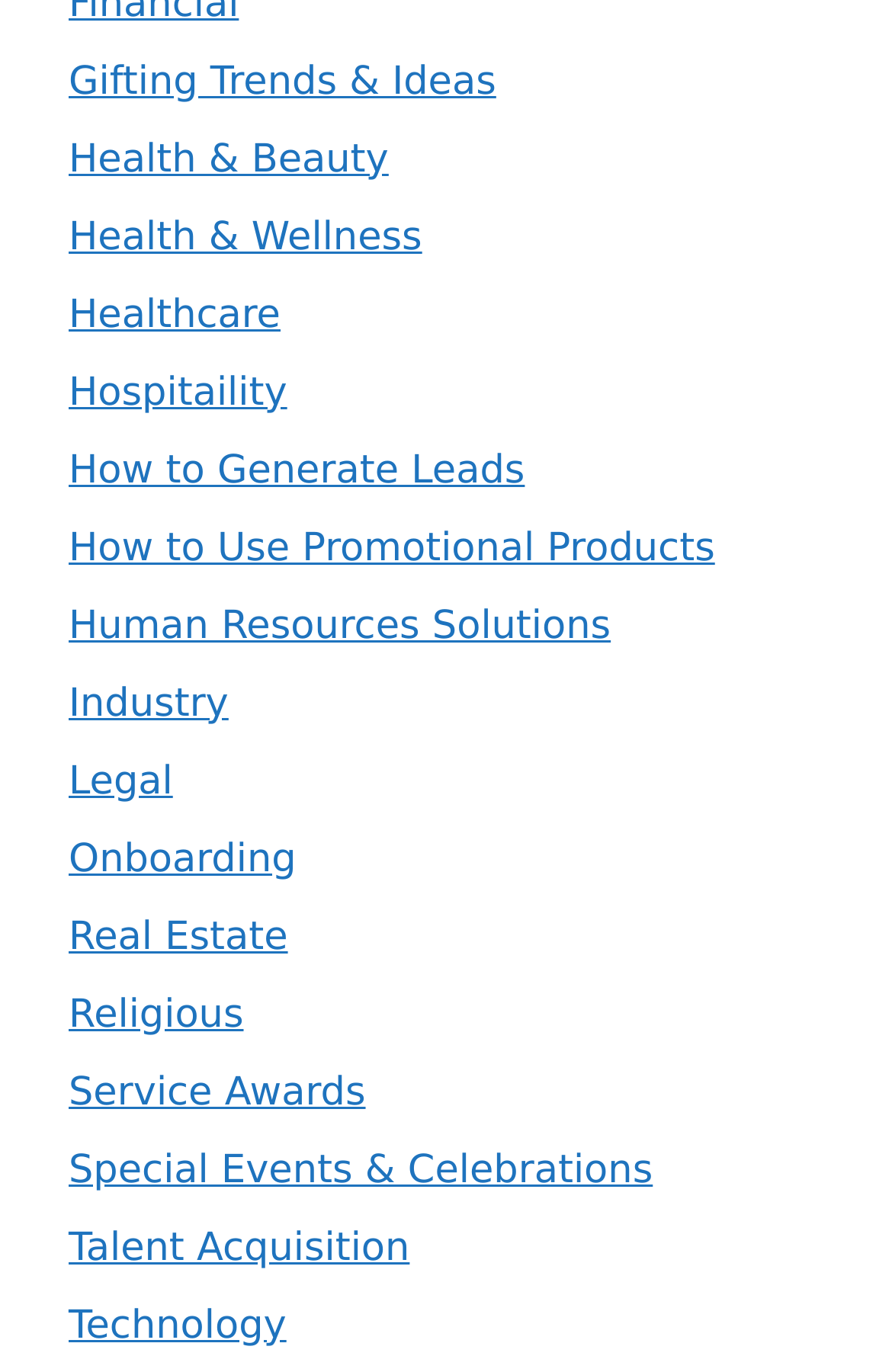Respond concisely with one word or phrase to the following query:
How many categories are listed?

19